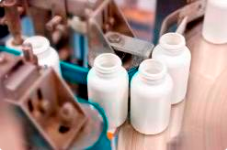What is the company's strategy in the hemp oil market?
Look at the screenshot and respond with one word or a short phrase.

Support partners